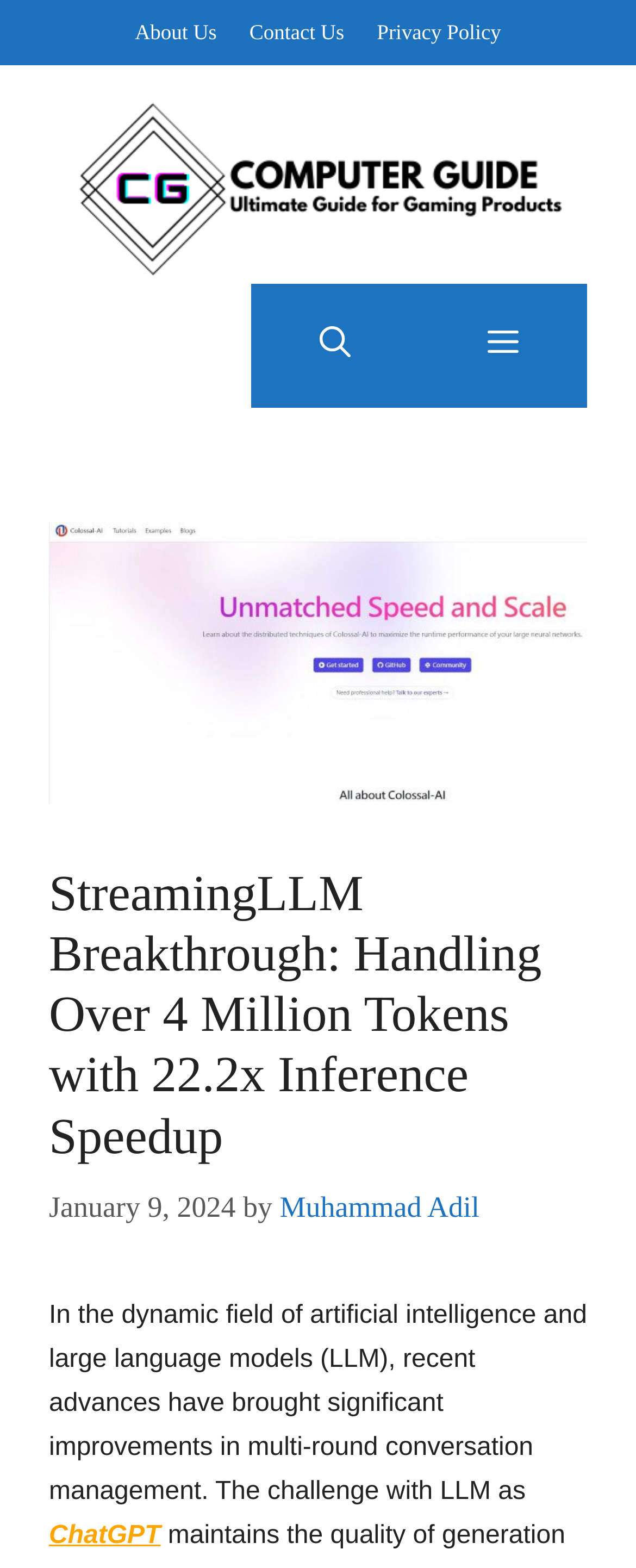Pinpoint the bounding box coordinates of the element to be clicked to execute the instruction: "Click on About Us".

[0.212, 0.012, 0.341, 0.028]